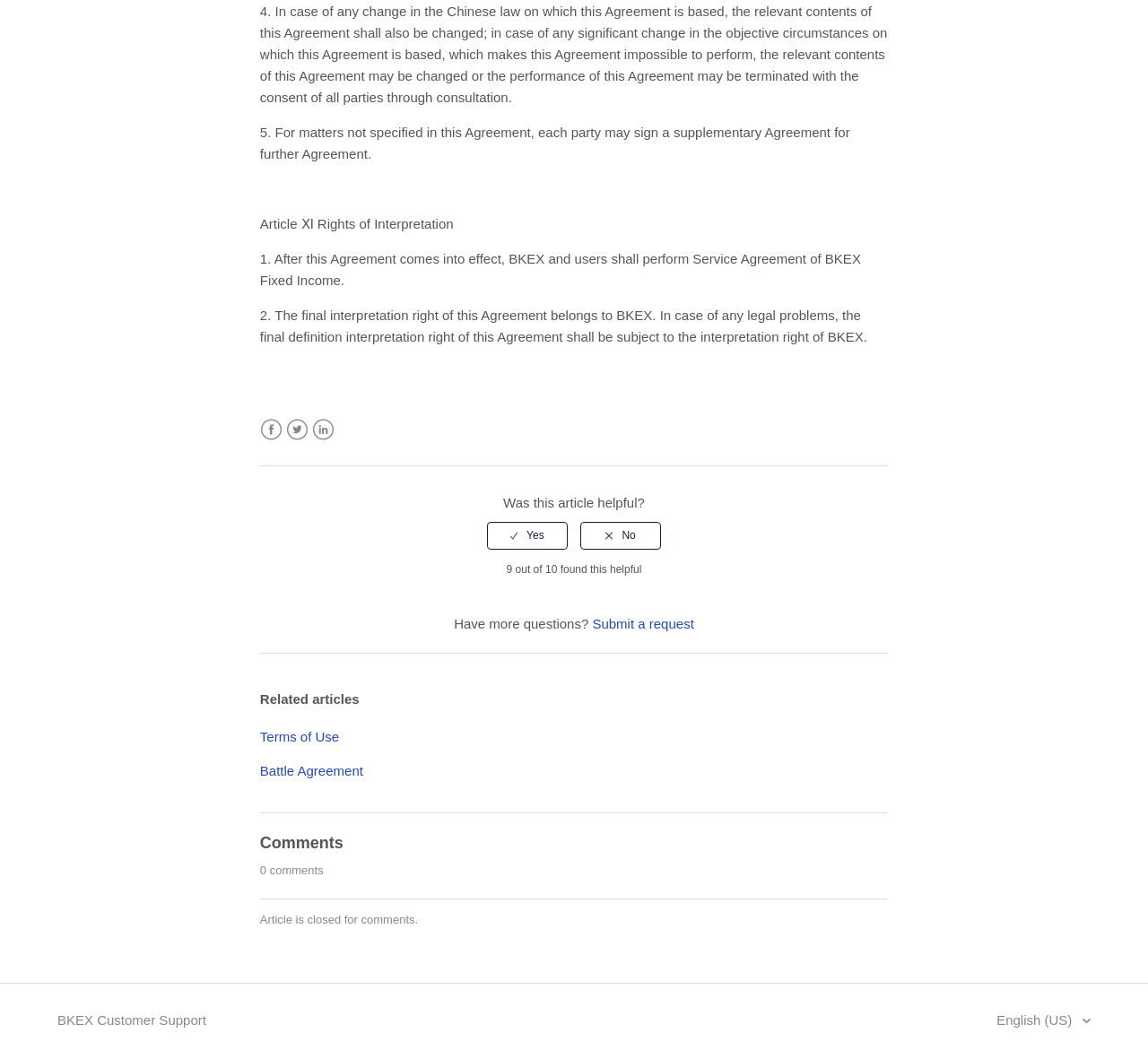Please give a concise answer to this question using a single word or phrase: 
What is the language currently selected?

English (US)